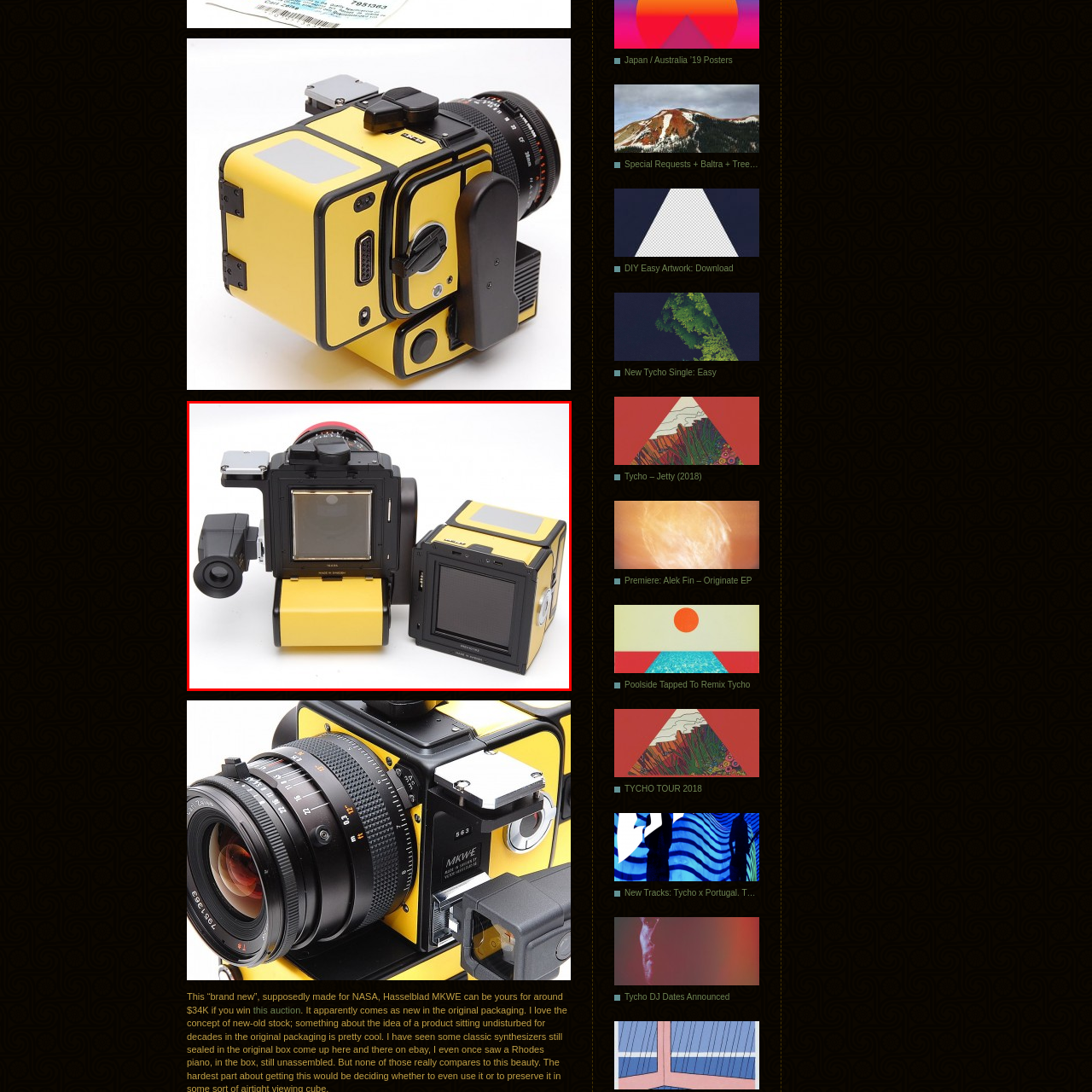Focus on the area marked by the red box, What is the shape of the interchangeable film back? 
Answer briefly using a single word or phrase.

Square